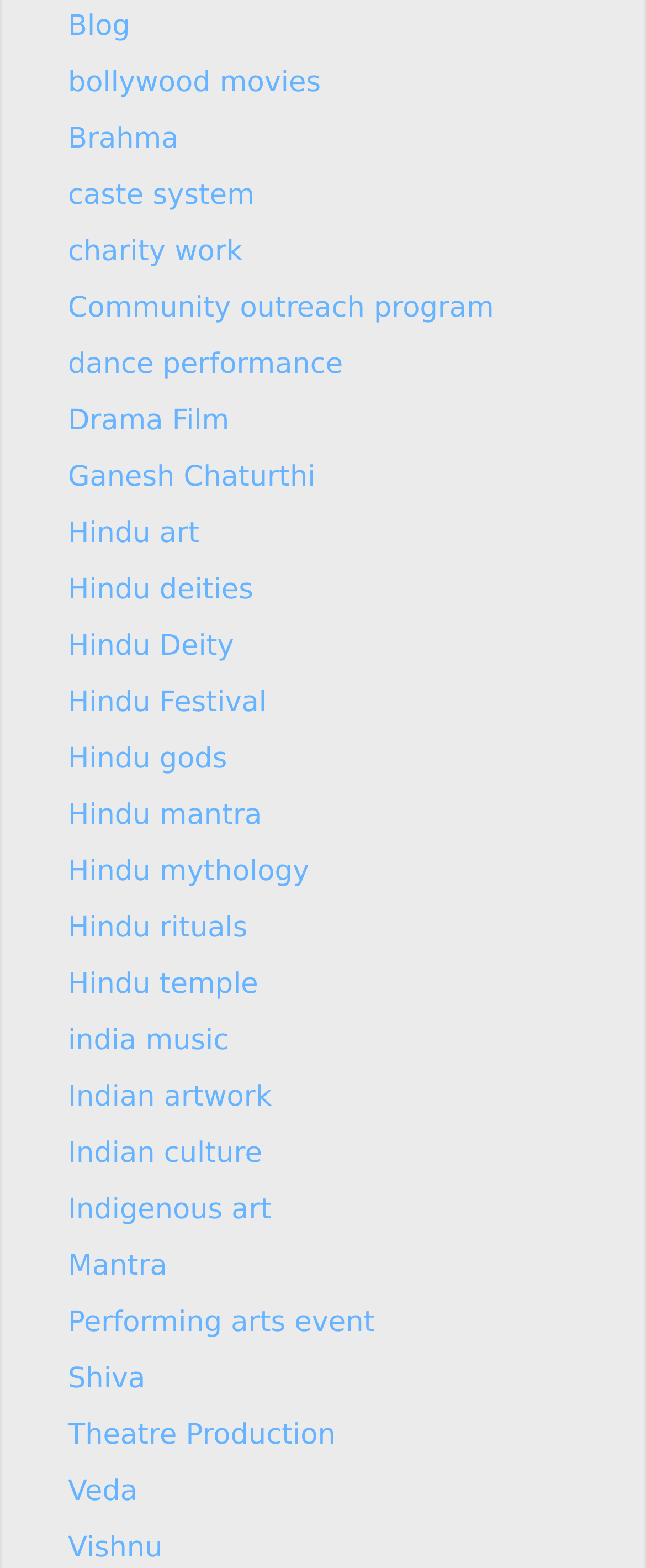Determine the bounding box coordinates of the area to click in order to meet this instruction: "Click on the 'Blog' link".

[0.105, 0.006, 0.201, 0.027]